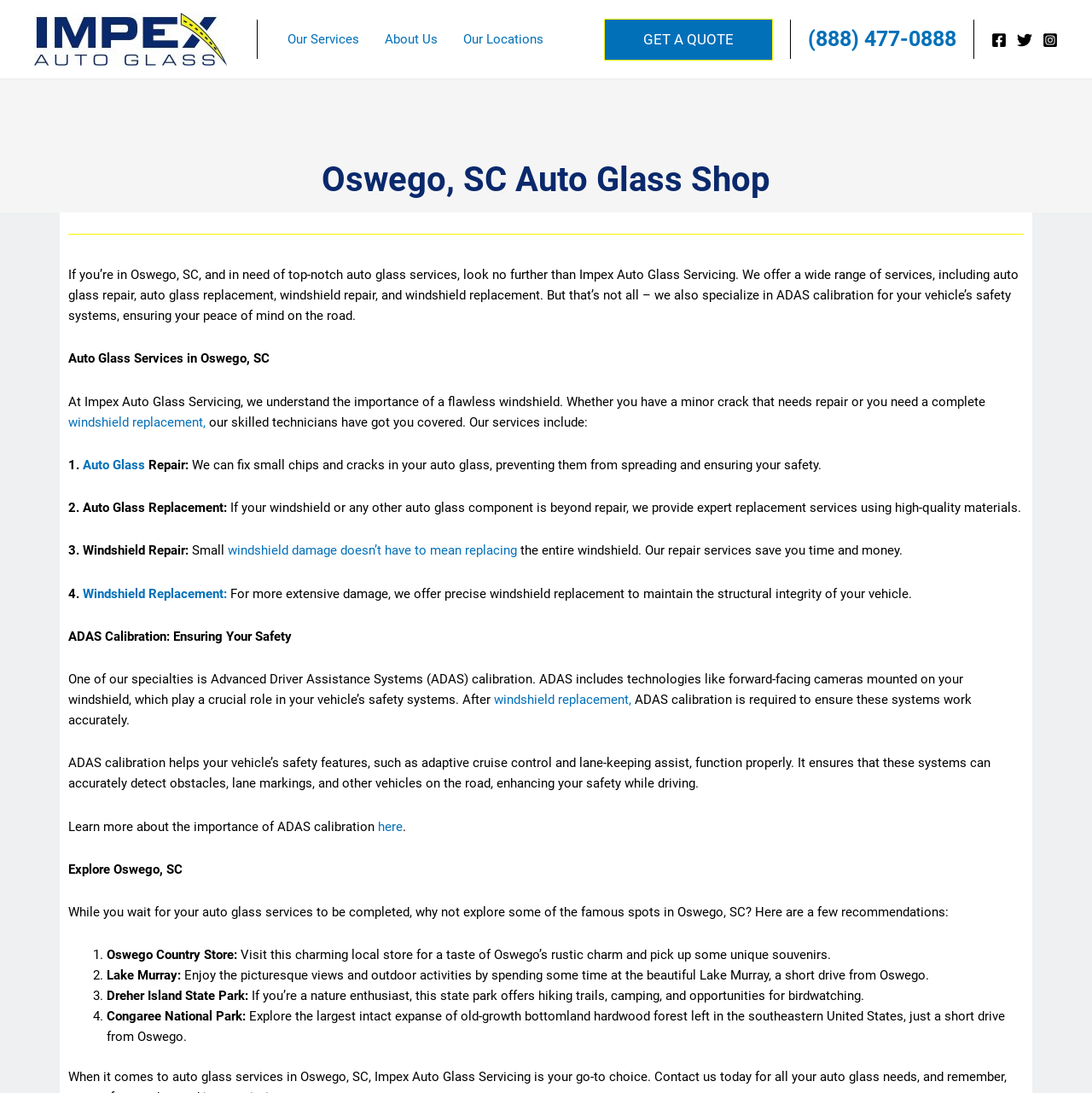Generate a thorough caption detailing the webpage content.

This webpage is about Impex Auto Glass Servicing in Oswego, SC, a trusted source for auto glass repair, replacement, and ADAS calibration. At the top left, there is a logo image and a link. Next to it, there is a navigation menu with links to "Our Services", "About Us", and "Our Locations". On the right side, there is a "GET A QUOTE" link and a phone number "(888) 477-0888" with a link to call. 

Below the navigation menu, there is a heading "Oswego, SC Auto Glass Shop" followed by a paragraph of text describing the services offered by Impex Auto Glass Servicing, including auto glass repair, replacement, windshield repair, and windshield replacement, as well as ADAS calibration. 

Underneath, there are four sections describing the services in more detail. The first section is about auto glass services, including repair and replacement. The second section is about windshield repair and replacement. The third section is about ADAS calibration, explaining its importance in ensuring the safety of a vehicle's advanced driver assistance systems. The fourth section is about exploring Oswego, SC, and recommends visiting local spots such as Oswego Country Store, Lake Murray, Dreher Island State Park, and Congaree National Park while waiting for auto glass services to be completed.

At the bottom of the page, there are links to social media platforms, including Facebook, Twitter, and Instagram, each with an accompanying image.